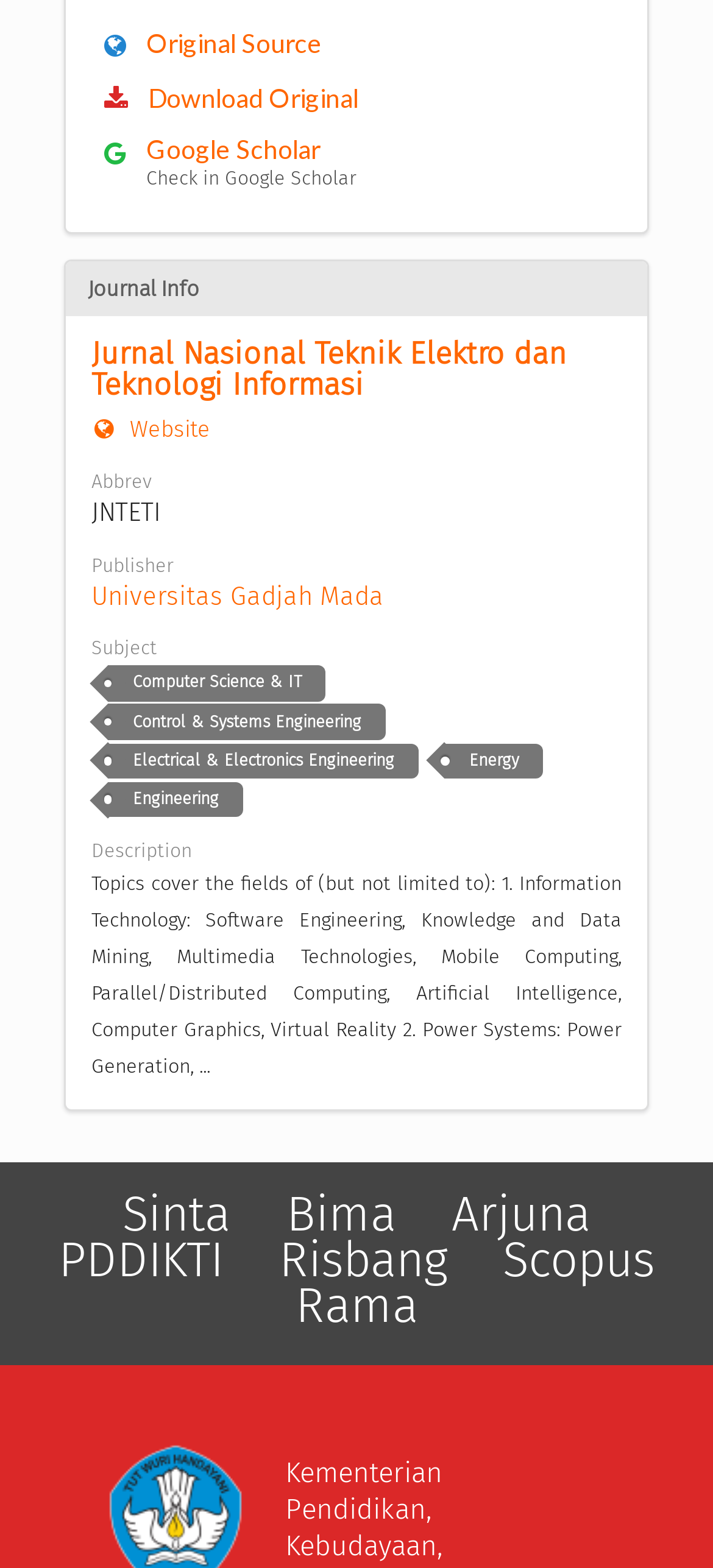How many subjects are listed on the webpage?
We need a detailed and exhaustive answer to the question. Please elaborate.

I found the answer by counting the number of links below the 'Subject' static text, which are 'Computer Science & IT', 'Control & Systems Engineering', 'Electrical & Electronics Engineering', 'Energy', and 'Engineering'.